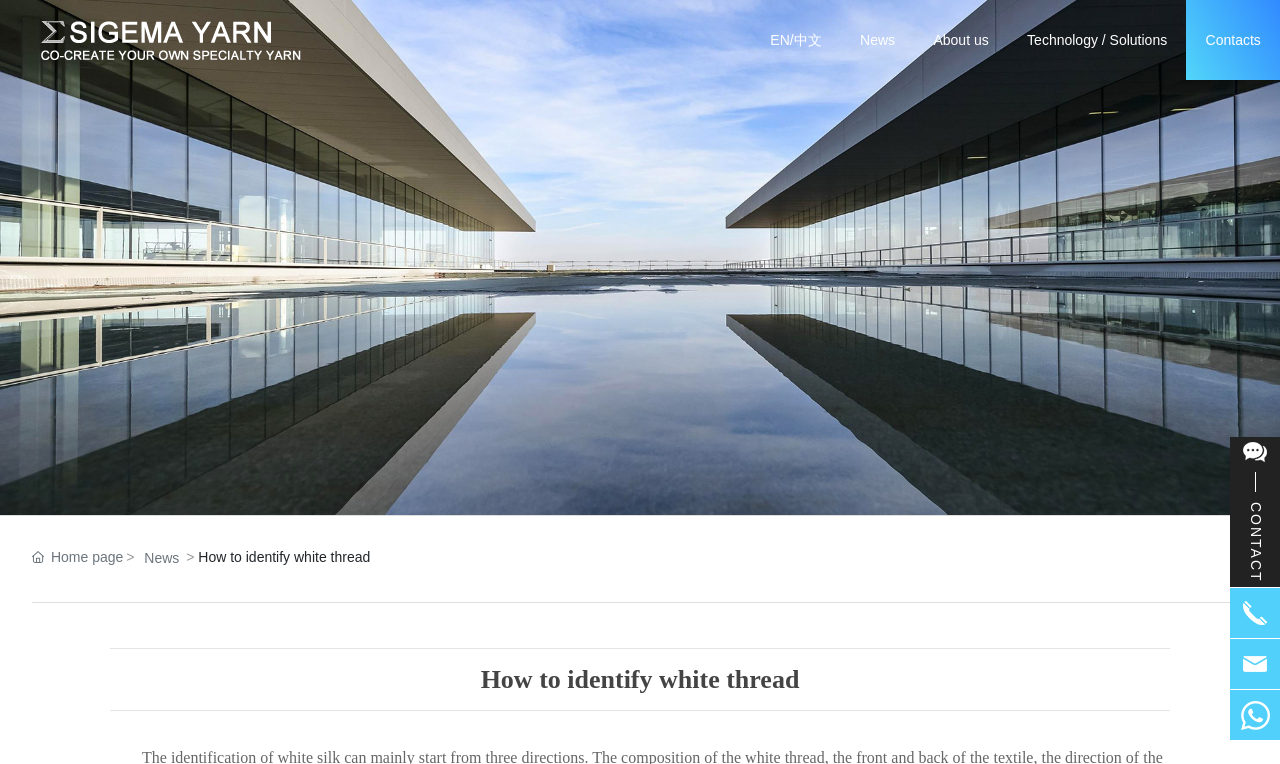Determine the bounding box coordinates of the clickable region to execute the instruction: "Visit Charles Stewart III's MIT webpage". The coordinates should be four float numbers between 0 and 1, denoted as [left, top, right, bottom].

None